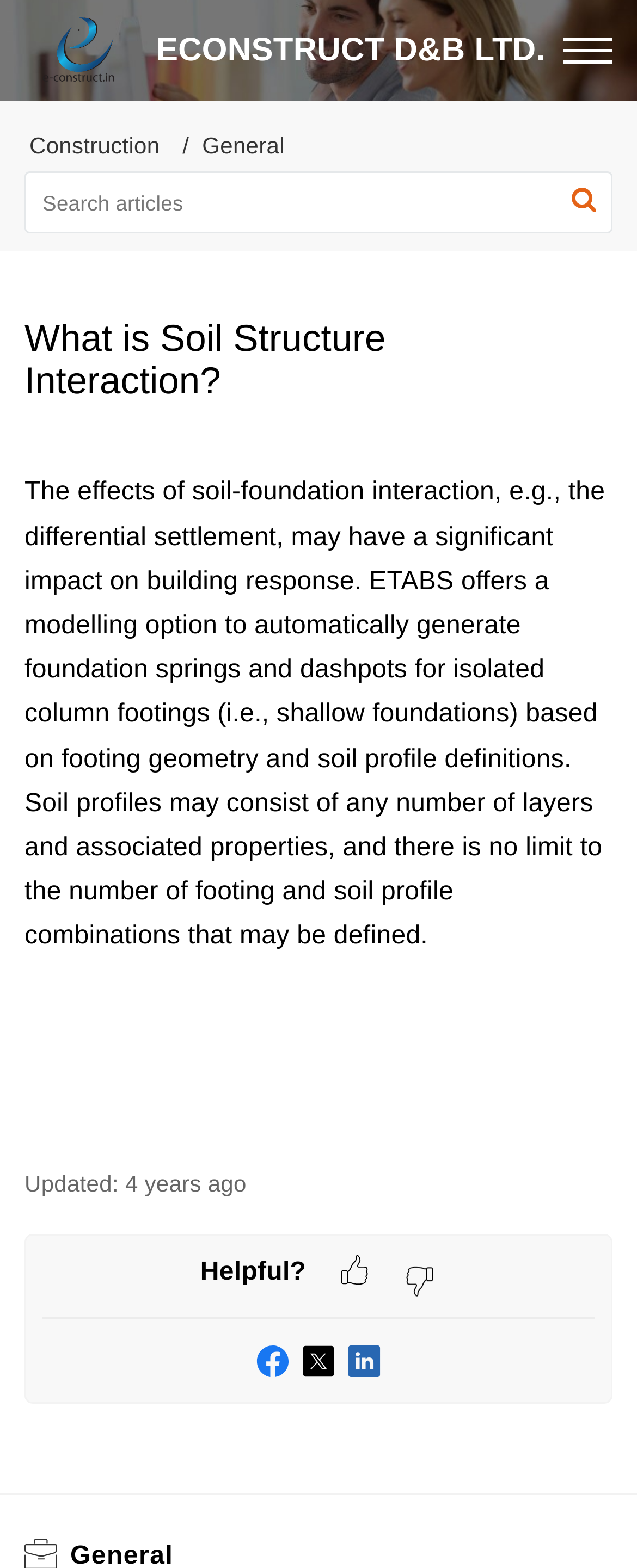Please find the bounding box coordinates of the clickable region needed to complete the following instruction: "Click the Menu button". The bounding box coordinates must consist of four float numbers between 0 and 1, i.e., [left, top, right, bottom].

[0.885, 0.022, 0.962, 0.043]